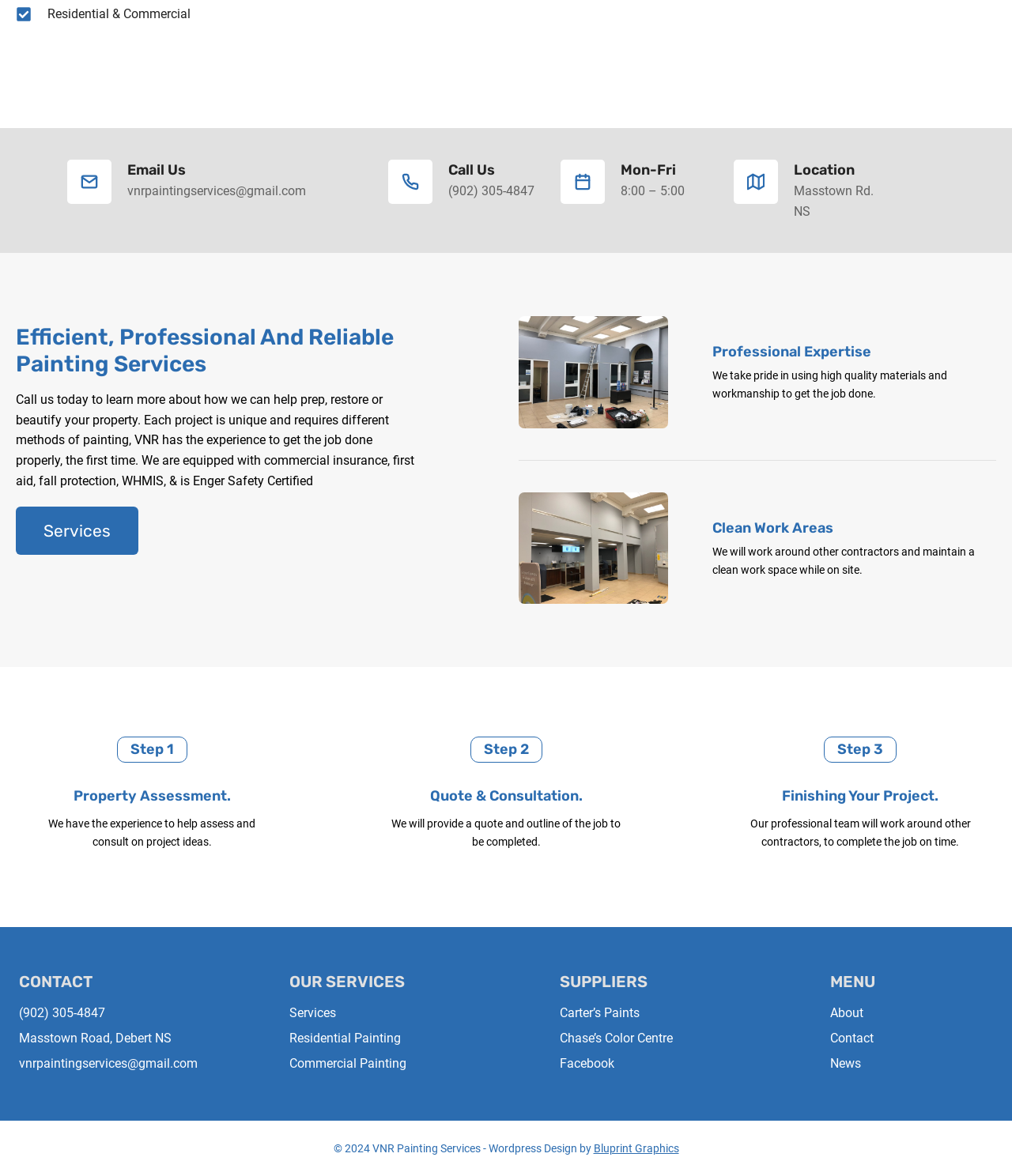Using the description: "Contact", identify the bounding box of the corresponding UI element in the screenshot.

[0.82, 0.873, 0.981, 0.894]